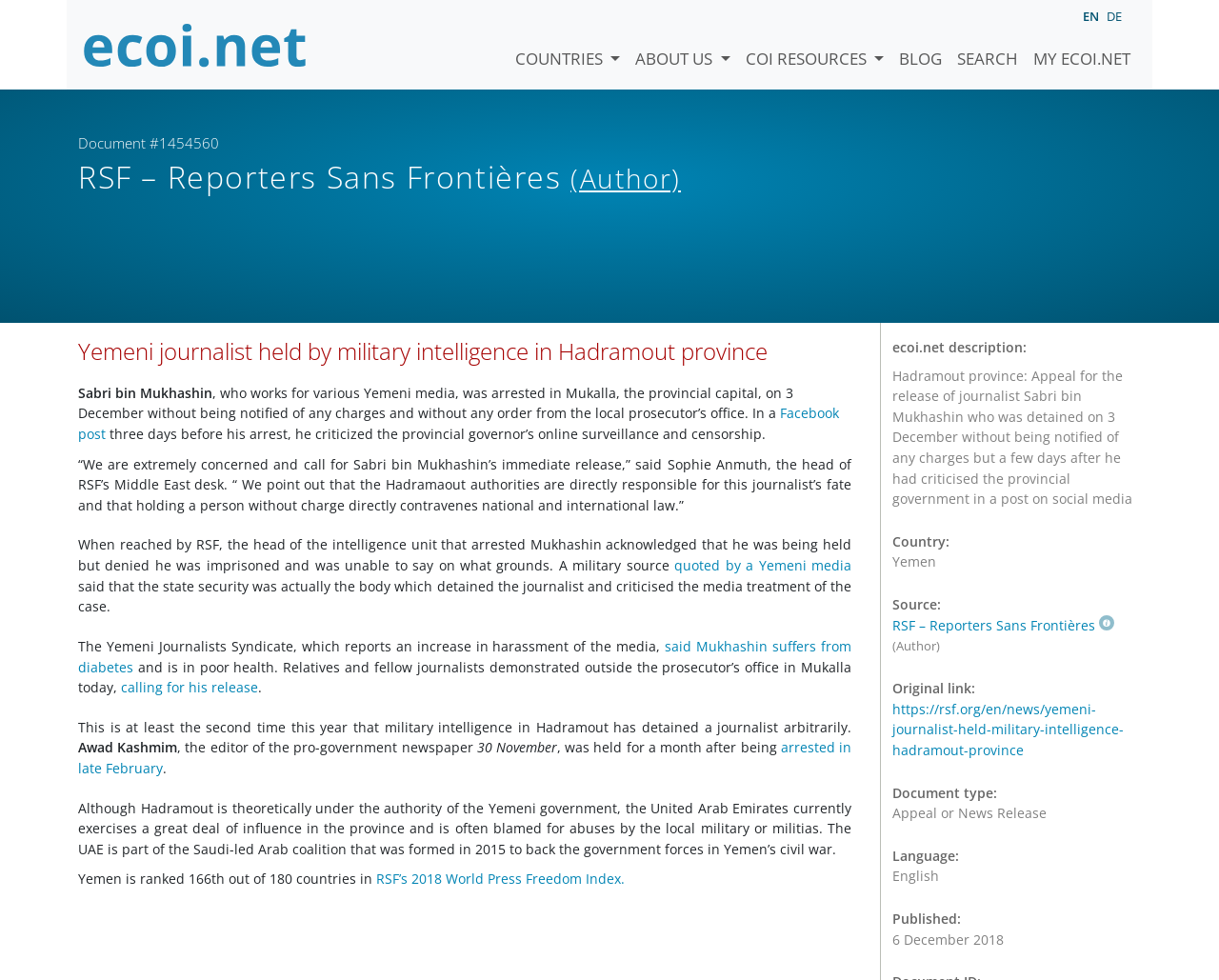Provide a brief response in the form of a single word or phrase:
What is the name of the organization that issued the appeal for the release of the journalist?

RSF – Reporters Sans Frontières